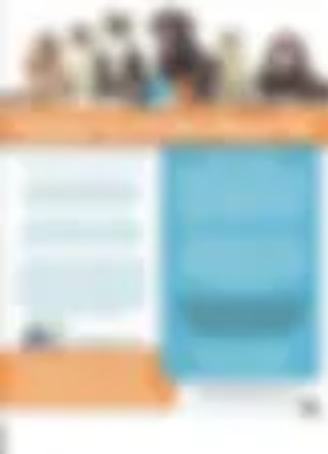Answer the question in one word or a short phrase:
What is the likely content of the accompanying text?

Importance of including pet care in wills